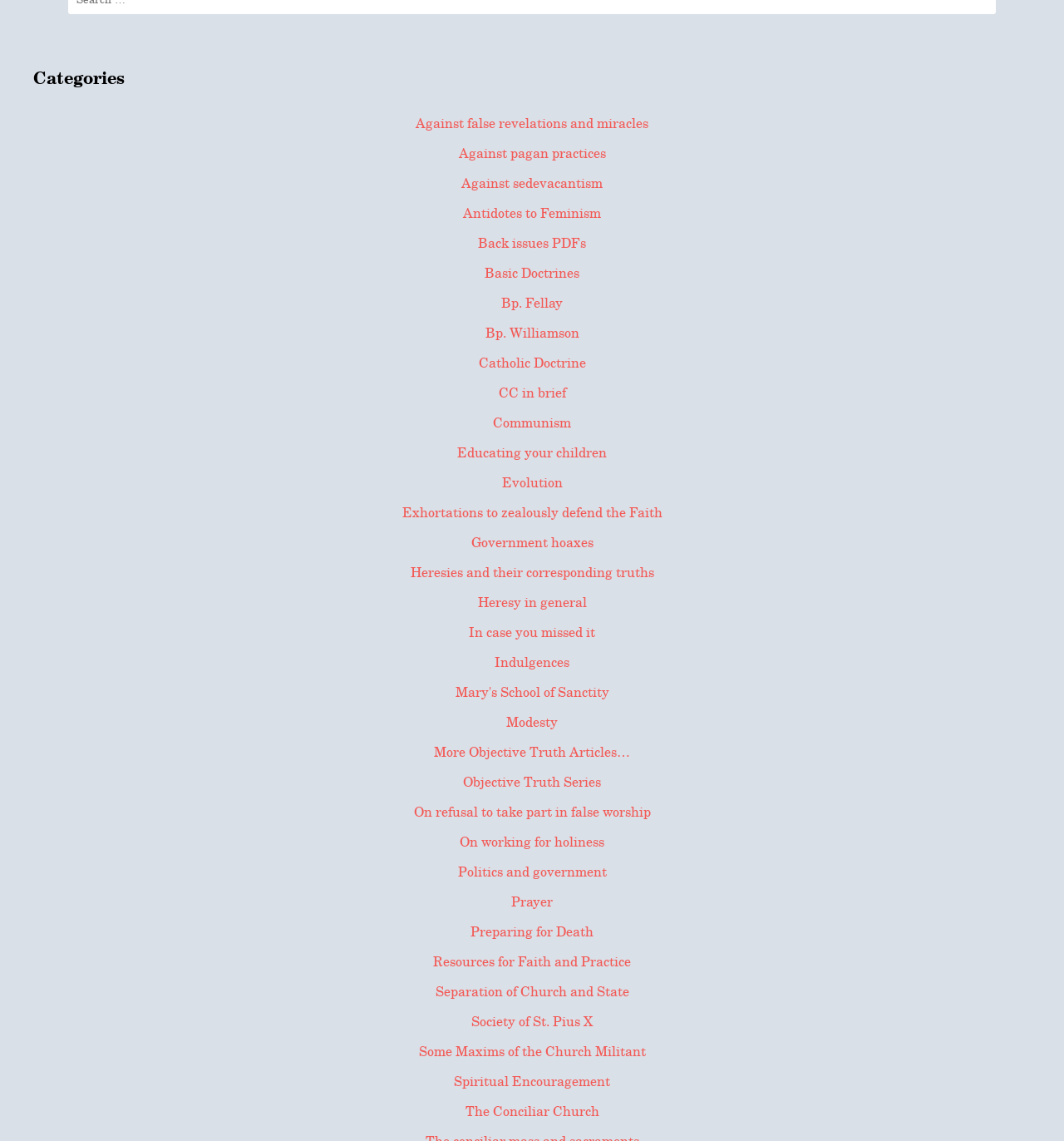Based on the image, provide a detailed and complete answer to the question: 
What is the category related to educating children?

The category related to educating children is 'Educating your children' because it is a link element under the 'Categories' heading with a bounding box coordinate of [0.43, 0.389, 0.57, 0.405].